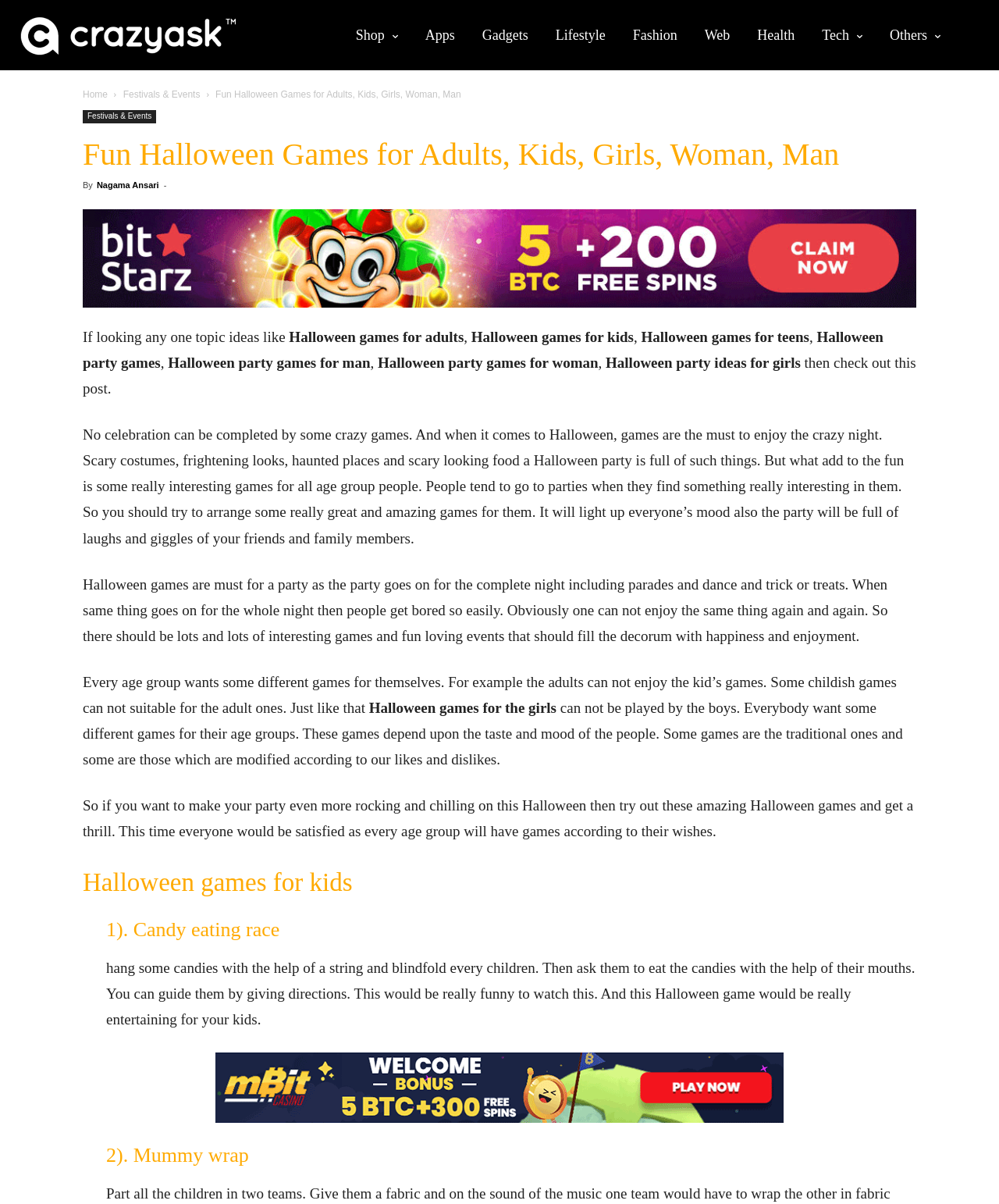Please find the bounding box for the UI component described as follows: "Nagama Ansari".

[0.097, 0.15, 0.159, 0.158]